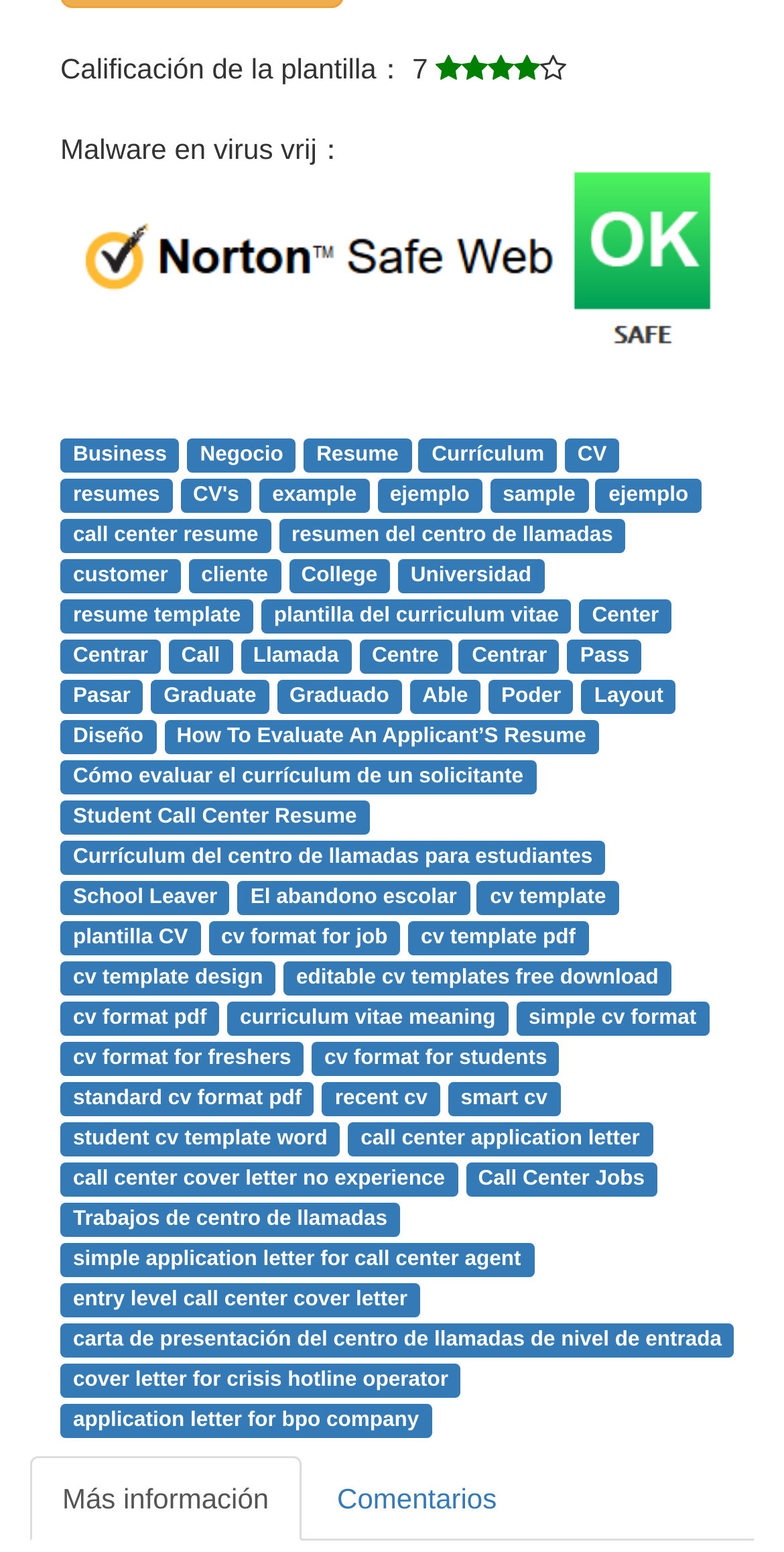Locate the bounding box of the UI element based on this description: "simple cv format". Provide four float numbers between 0 and 1 as [left, top, right, bottom].

[0.674, 0.648, 0.888, 0.663]